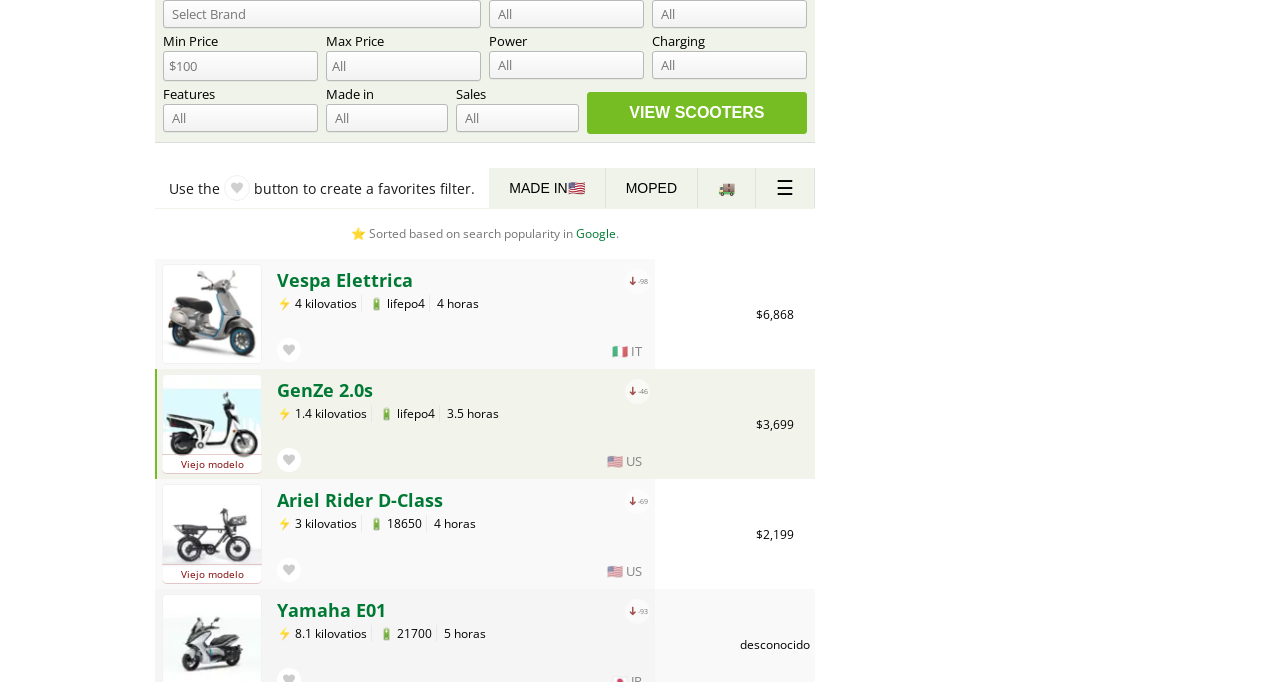Find the bounding box coordinates for the element that must be clicked to complete the instruction: "Filter by made in USA". The coordinates should be four float numbers between 0 and 1, indicated as [left, top, right, bottom].

[0.382, 0.247, 0.473, 0.305]